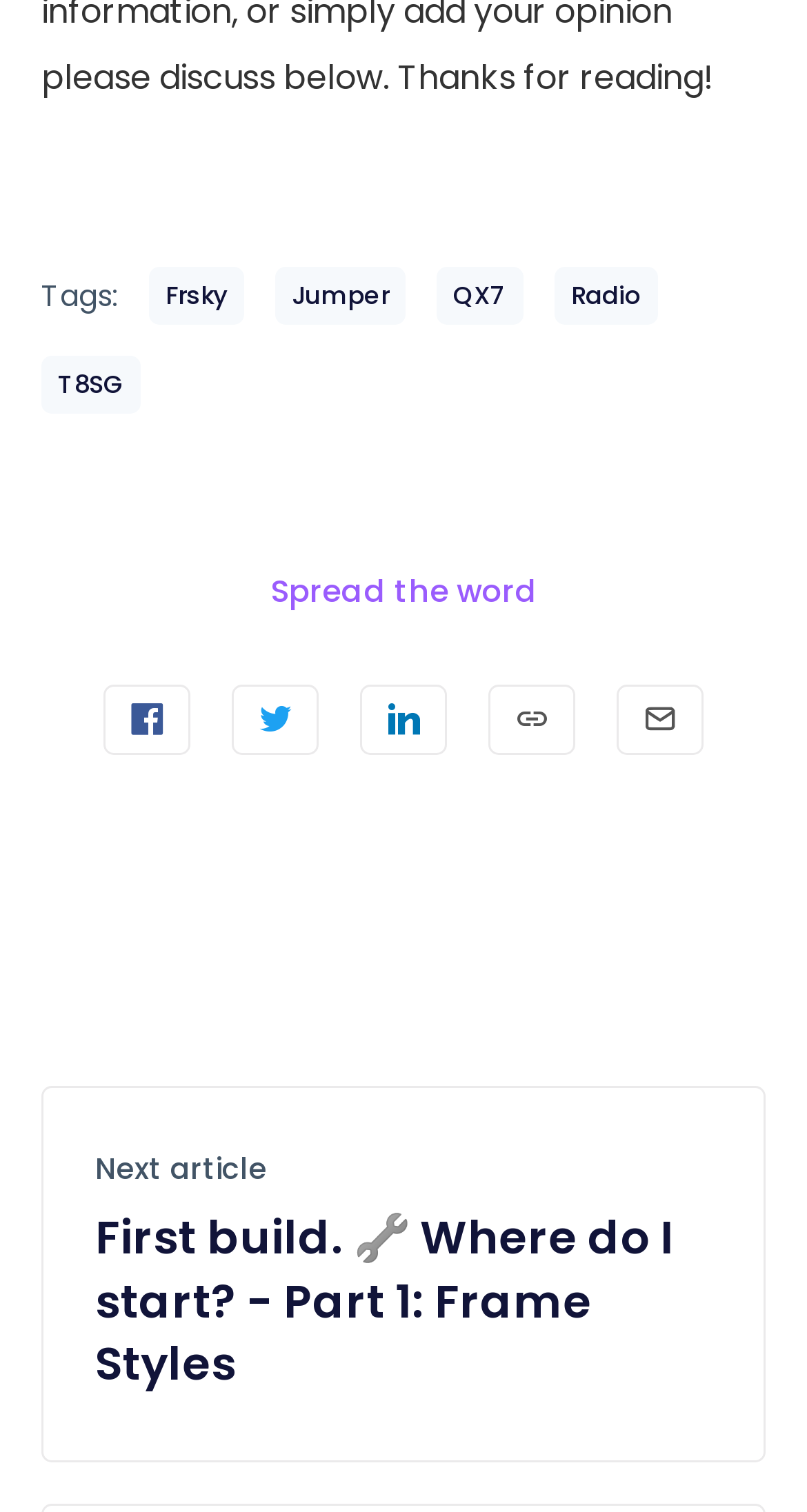Can you give a detailed response to the following question using the information from the image? What is the type of content in the iframe?

The iframe contains an article, which is indicated by the article element with a bounding box coordinate of [0.051, 0.718, 0.949, 0.968]. The iframe is located at the bottom of the webpage with a bounding box coordinate of [0.051, 0.601, 0.949, 0.643].